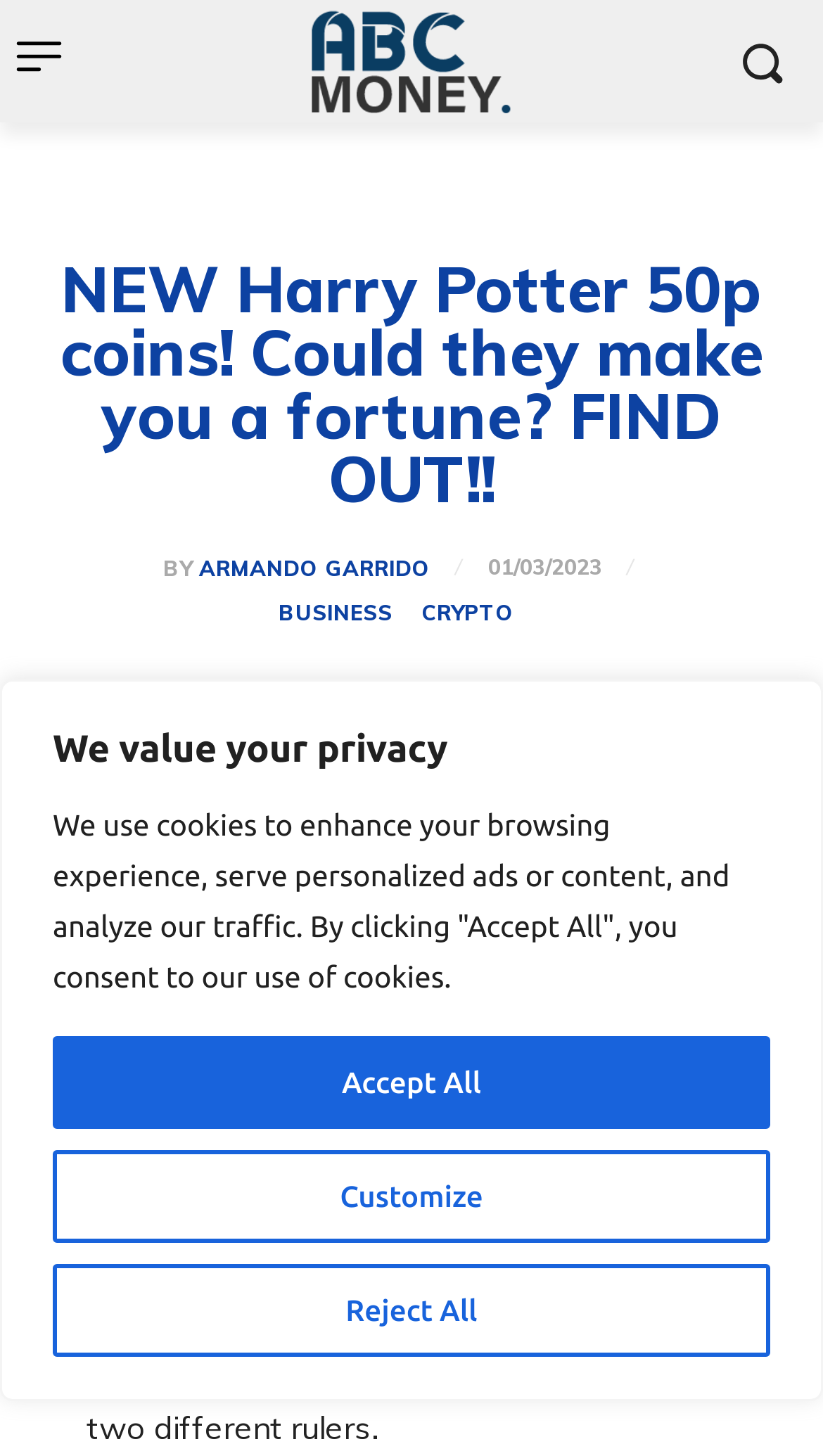From the screenshot, find the bounding box of the UI element matching this description: "Reject All". Supply the bounding box coordinates in the form [left, top, right, bottom], each a float between 0 and 1.

[0.064, 0.868, 0.936, 0.932]